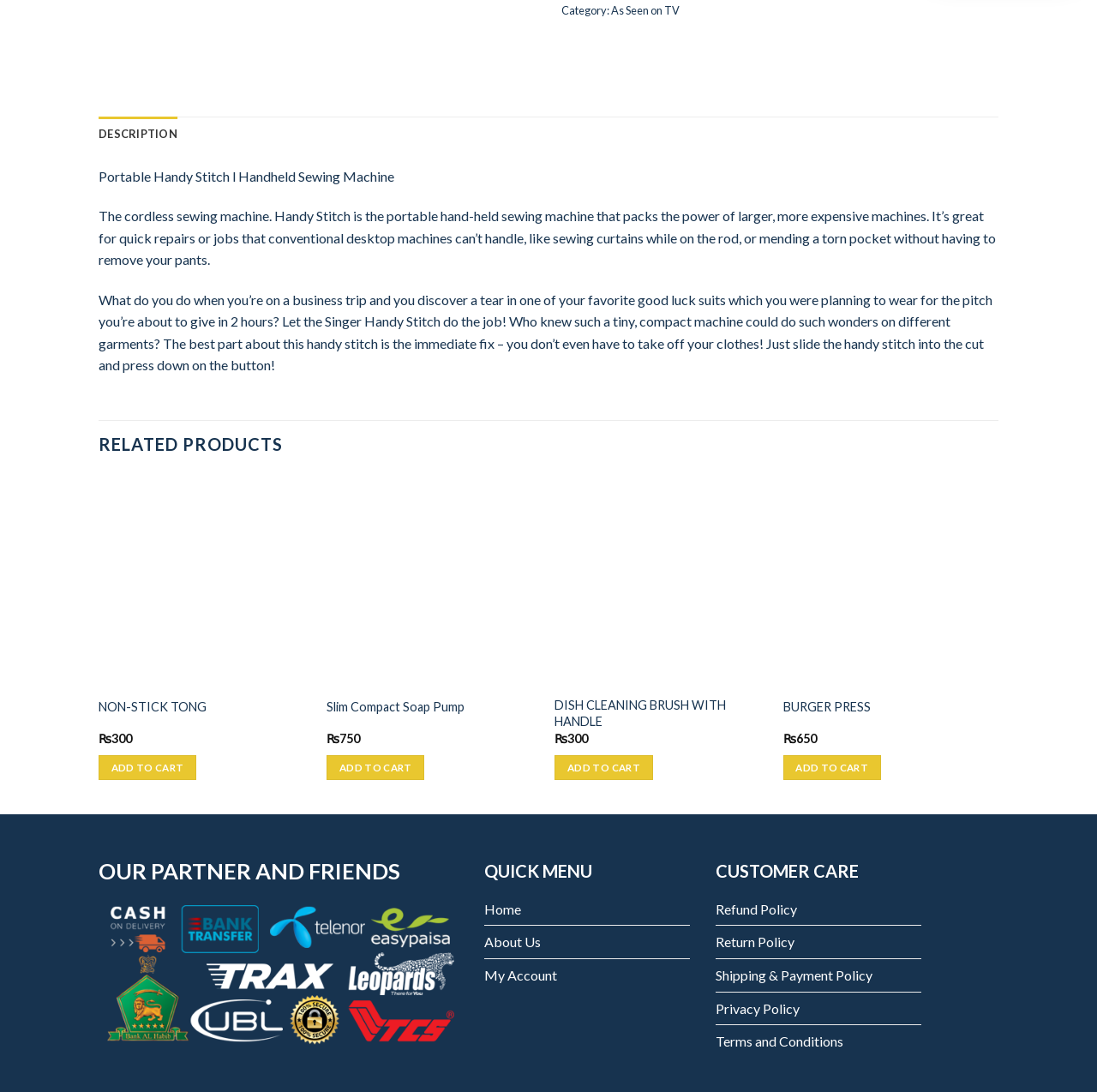Find the bounding box coordinates of the element's region that should be clicked in order to follow the given instruction: "Check 'Refund Policy'". The coordinates should consist of four float numbers between 0 and 1, i.e., [left, top, right, bottom].

[0.652, 0.825, 0.727, 0.84]